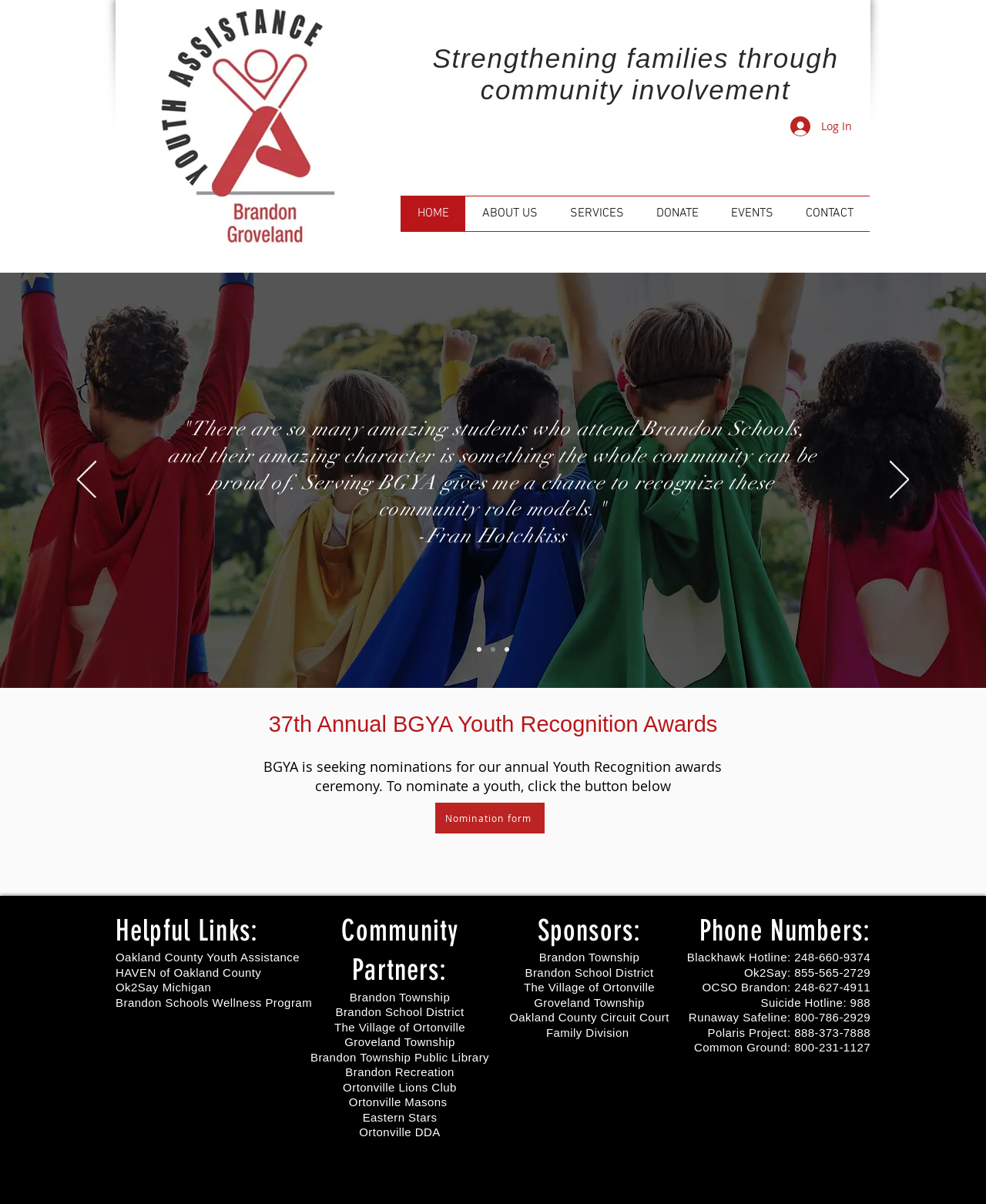Please determine the bounding box coordinates, formatted as (top-left x, top-left y, bottom-right x, bottom-right y), with all values as floating point numbers between 0 and 1. Identify the bounding box of the region described as: HOME

[0.406, 0.163, 0.472, 0.192]